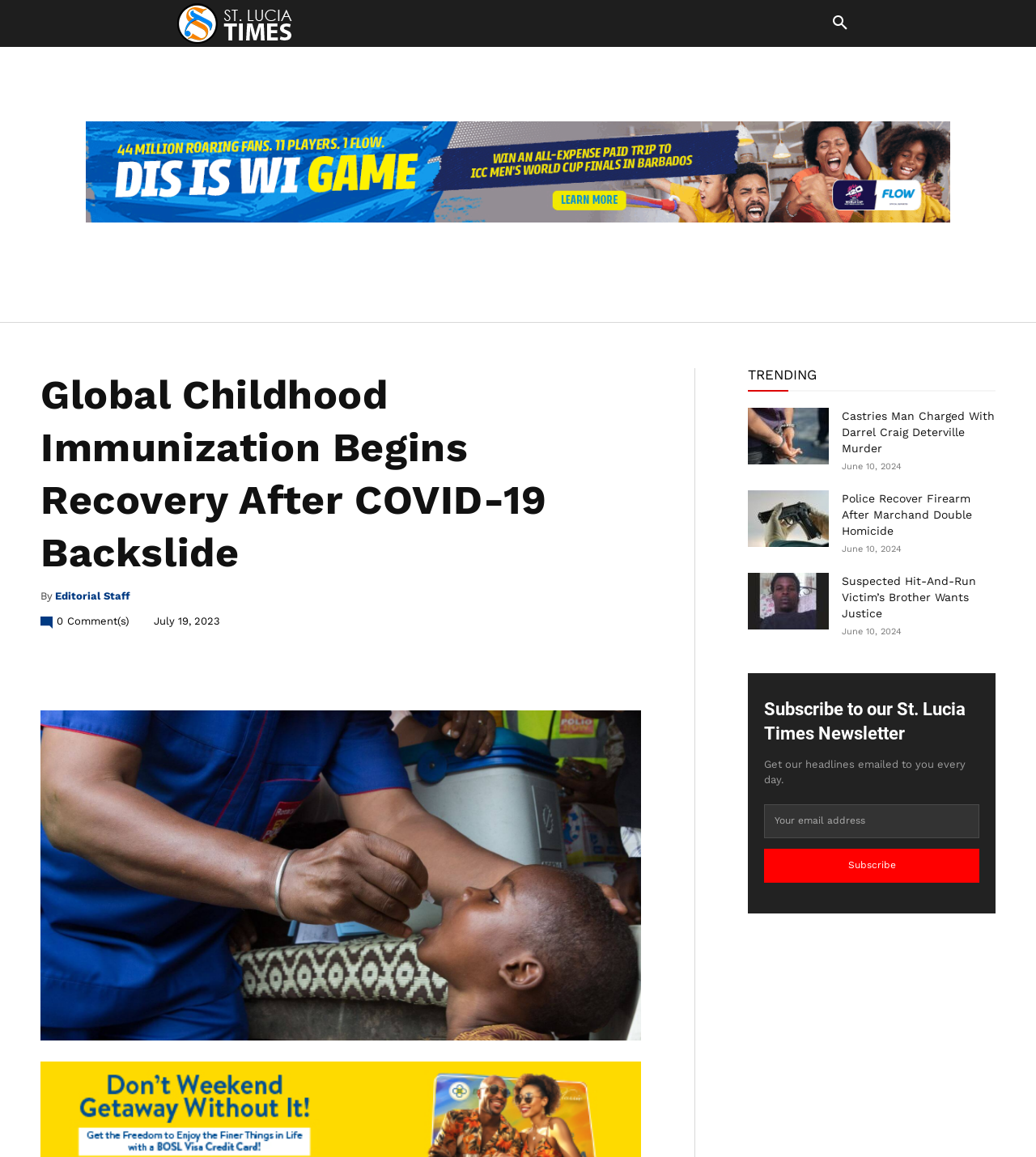Identify the bounding box of the HTML element described here: "Subscribe today!". Provide the coordinates as four float numbers between 0 and 1: [left, top, right, bottom].

None